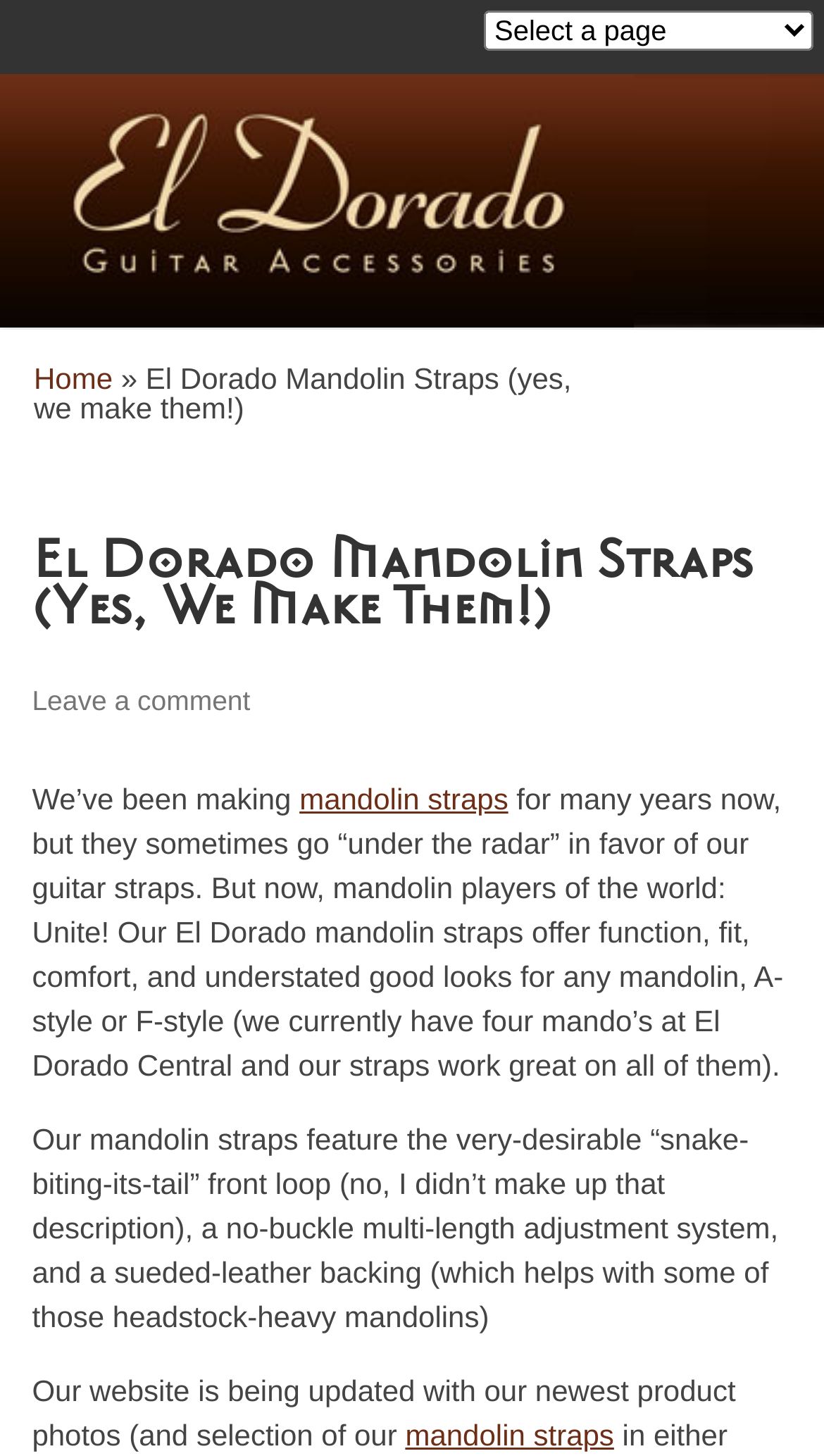Offer a comprehensive description of the webpage’s content and structure.

The webpage is about El Dorado Mandolin Straps, with a prominent title "El Dorado Mandolin Straps (yes, we make them!)" at the top. Below the title, there is a header section with a link to "El Dorado Guitar Accessories" accompanied by an image, and a link to "Home" with a "»" symbol next to it.

The main content of the webpage is a paragraph of text that starts with "We’ve been making mandolin straps for many years now..." and continues to describe the features and benefits of their mandolin straps. This text is divided into several sections, with links to "mandolin straps" and "Leave a comment" scattered throughout.

There is a combobox at the top-right corner of the page, but it is not expanded. The overall layout of the webpage is simple, with a focus on the text content. The text is arranged in a single column, with no clear separation between sections.